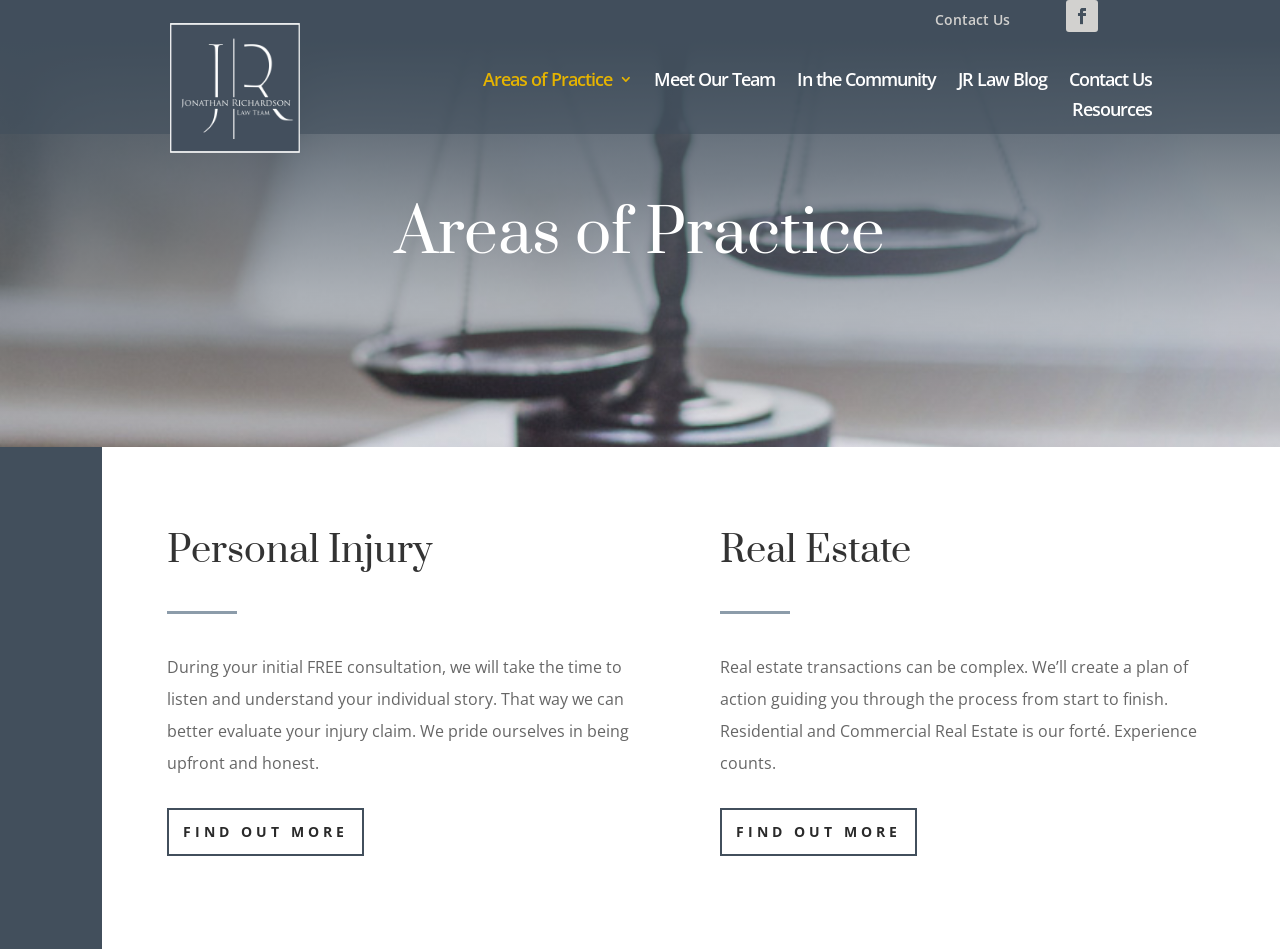Given the element description (02) 8104 3002, identify the bounding box coordinates for the UI element on the webpage screenshot. The format should be (top-left x, top-left y, bottom-right x, bottom-right y), with values between 0 and 1.

None